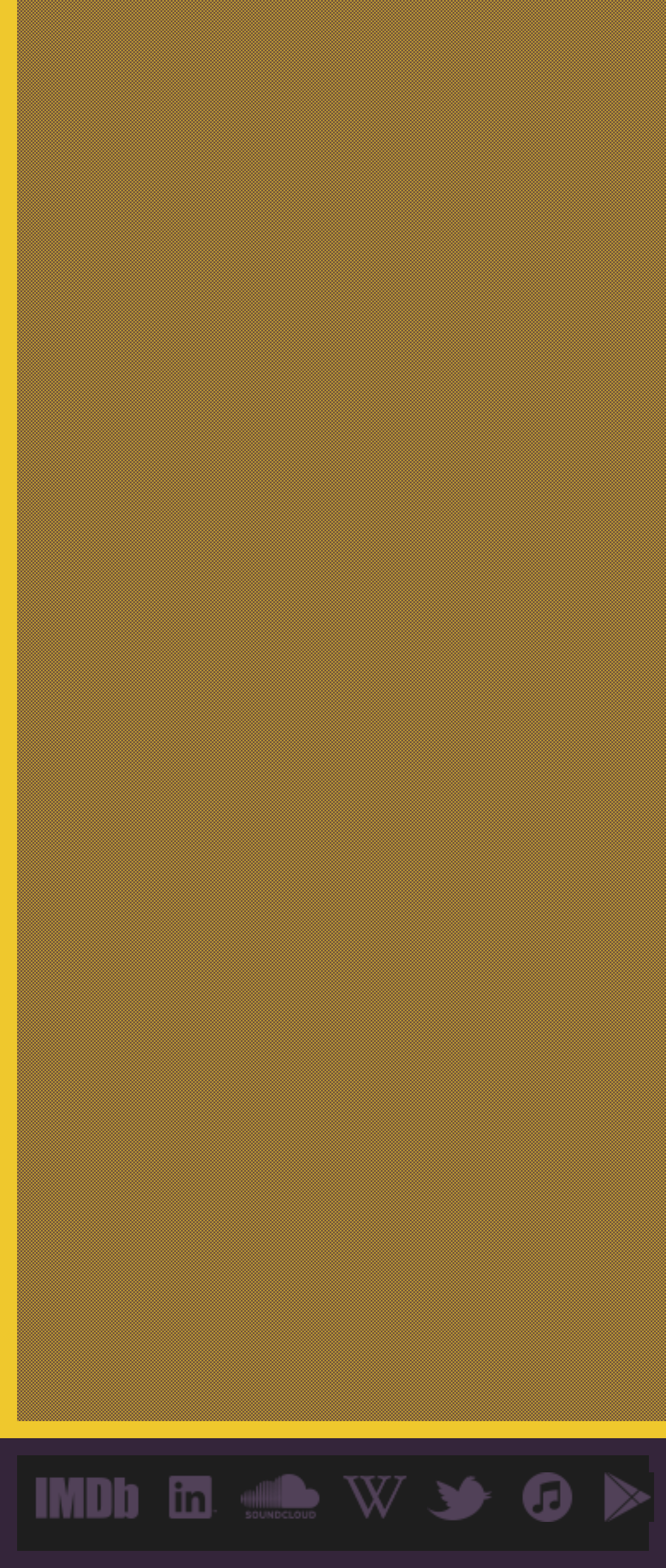Are the social media platforms listed in alphabetical order?
Answer the question with as much detail as possible.

I examined the link text and found that the social media platforms are not listed in alphabetical order. For example, 'iTunes Store' comes before 'LinkedIn', which is not in alphabetical order.